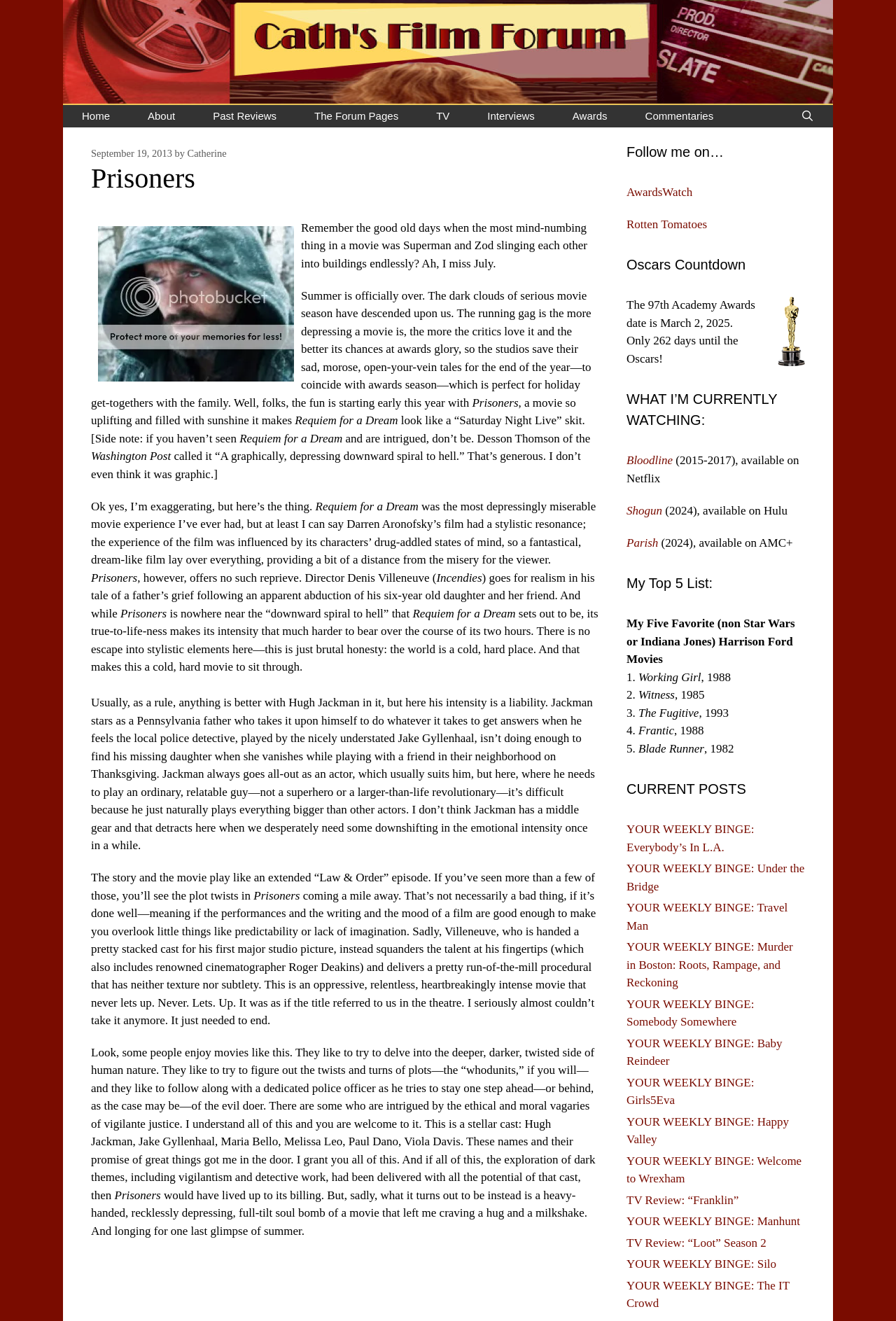Identify the coordinates of the bounding box for the element that must be clicked to accomplish the instruction: "Click on the 'Home' link".

[0.07, 0.079, 0.144, 0.096]